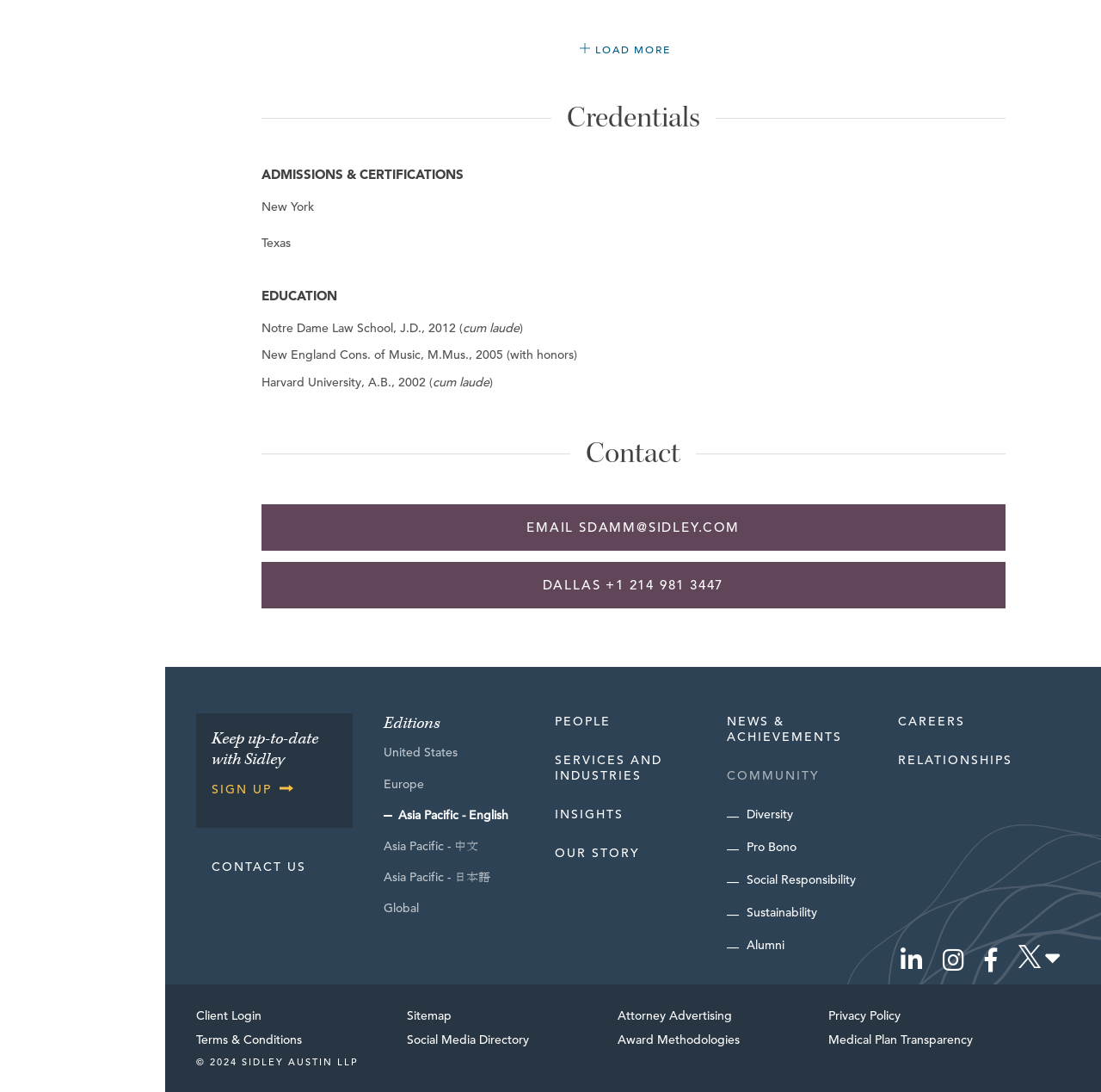Identify the bounding box coordinates of the region that should be clicked to execute the following instruction: "Sign up for updates".

[0.192, 0.715, 0.266, 0.729]